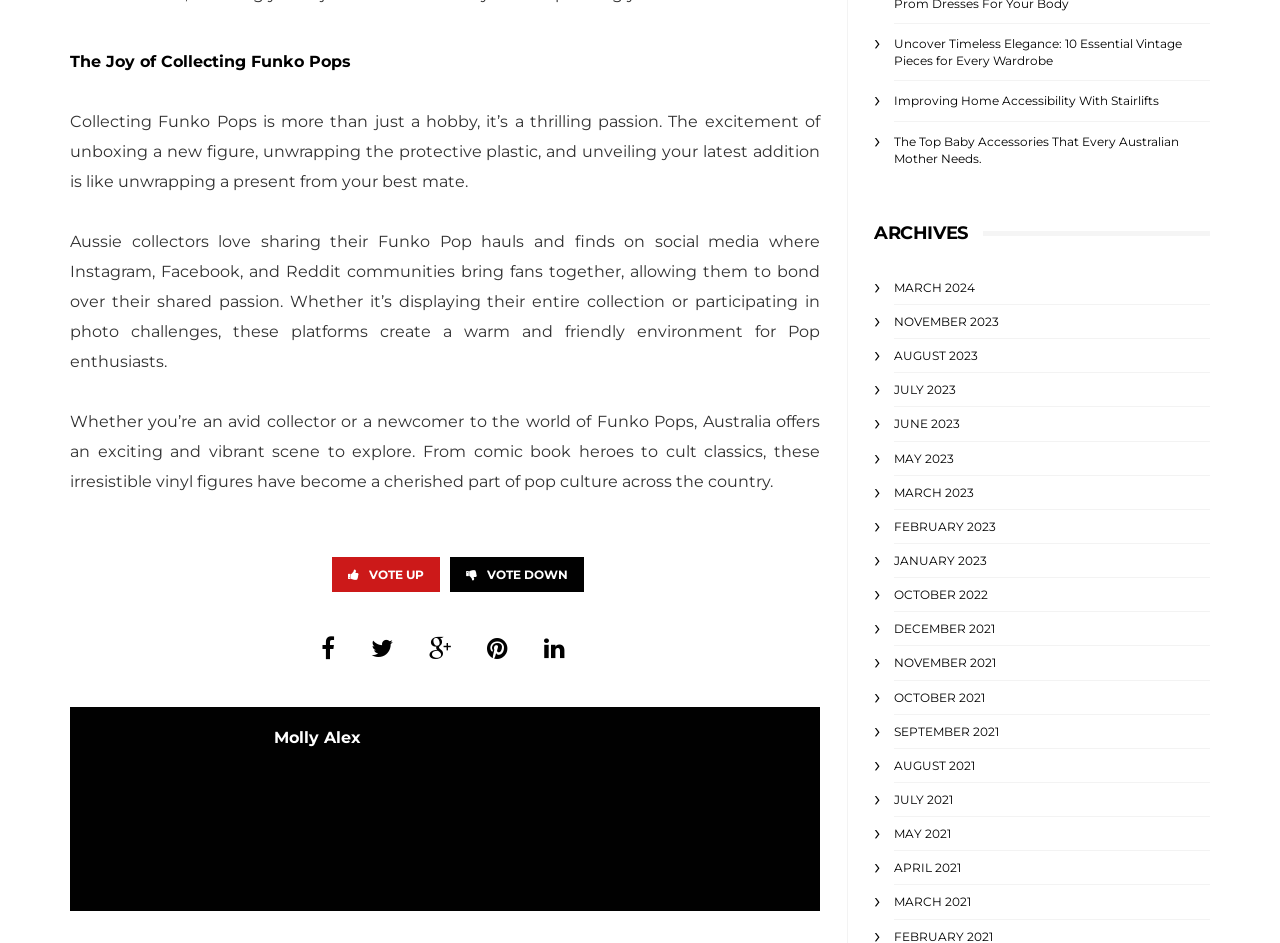Please provide the bounding box coordinates for the element that needs to be clicked to perform the instruction: "Share on Facebook". The coordinates must consist of four float numbers between 0 and 1, formatted as [left, top, right, bottom].

[0.282, 0.662, 0.314, 0.714]